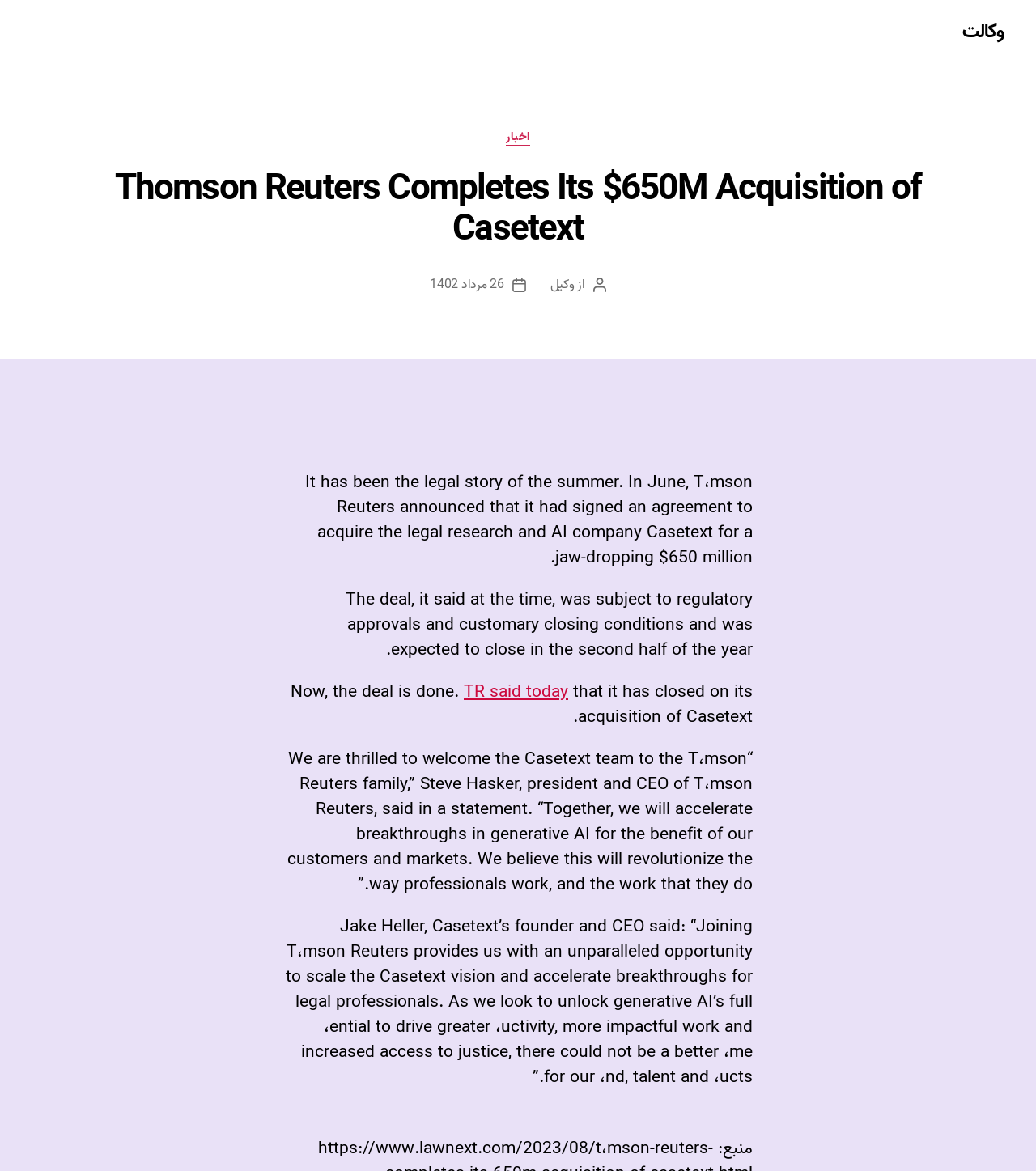Give a short answer to this question using one word or a phrase:
What is the status of the acquisition deal?

Done